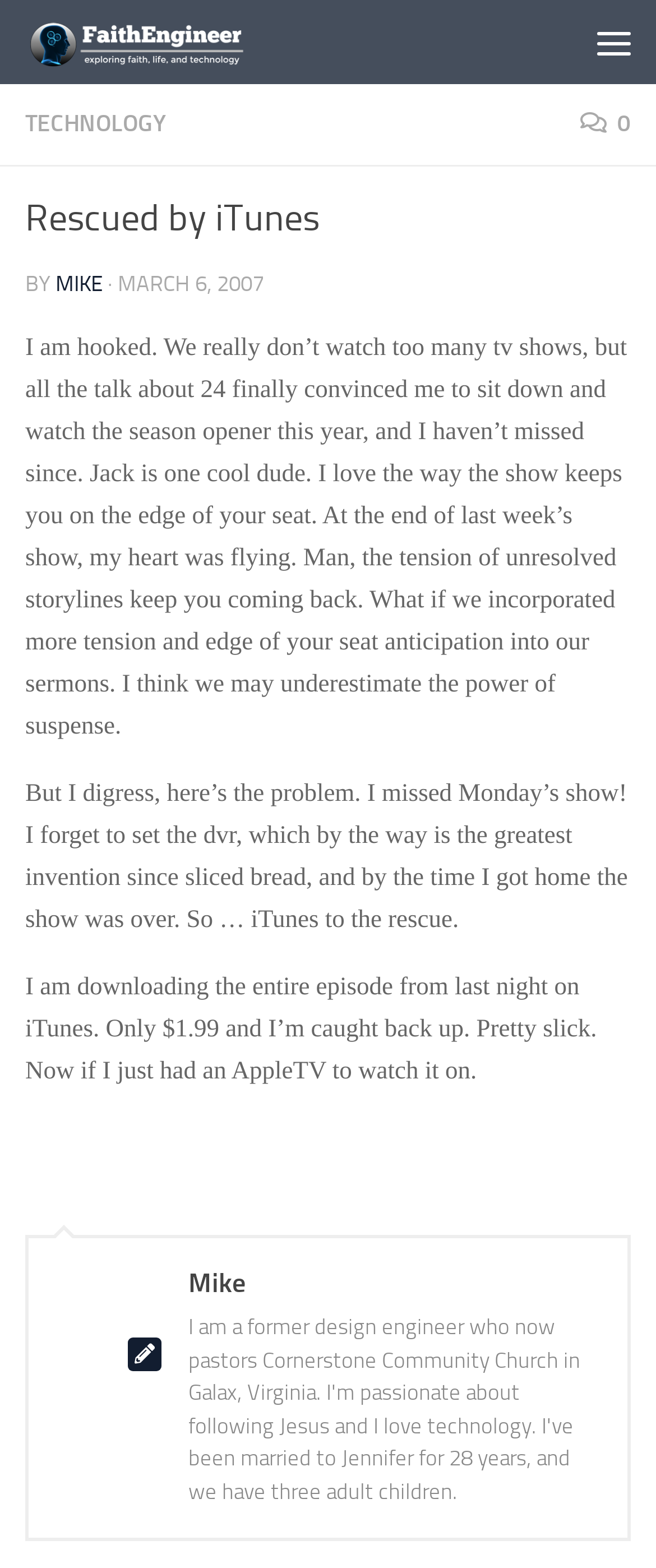Find the main header of the webpage and produce its text content.

Rescued by iTunes